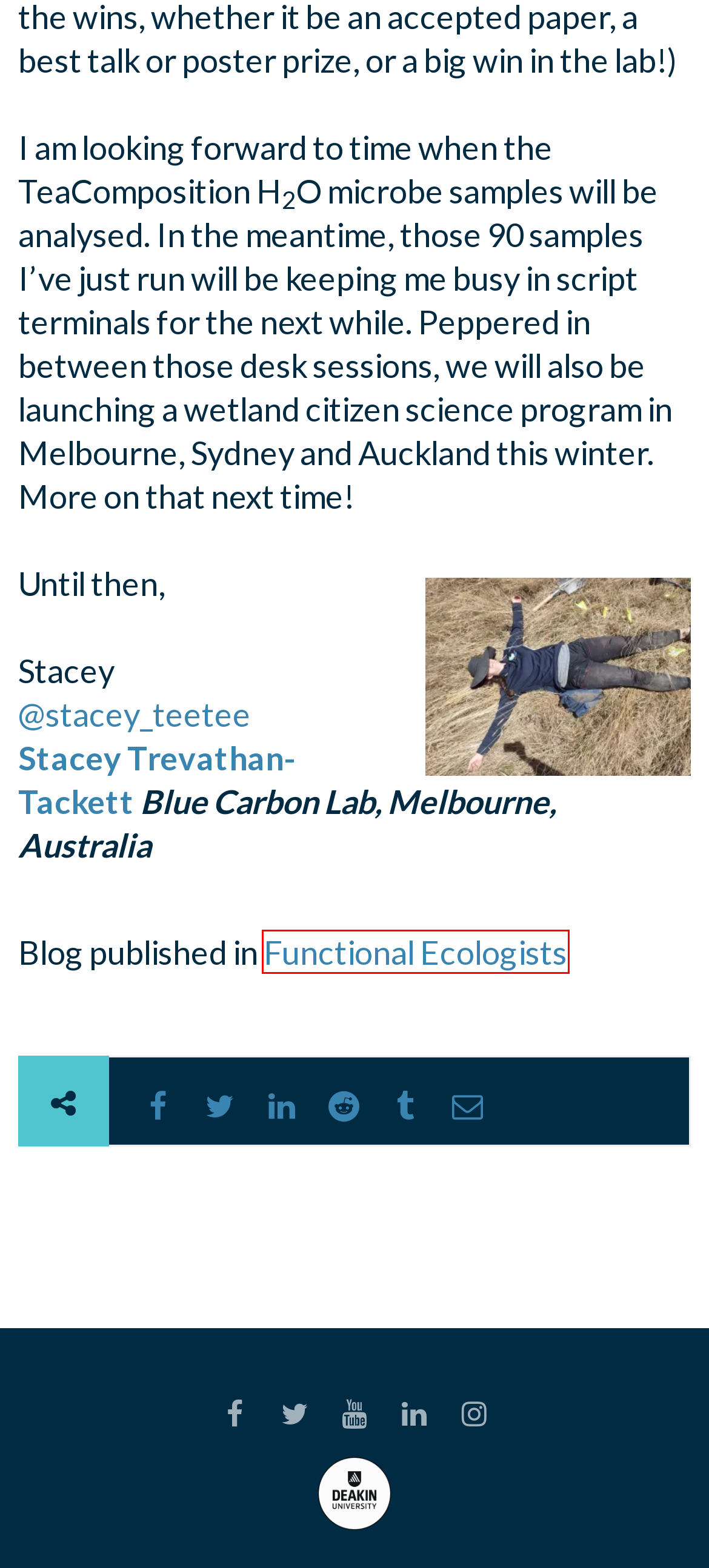Review the screenshot of a webpage that includes a red bounding box. Choose the webpage description that best matches the new webpage displayed after clicking the element within the bounding box. Here are the candidates:
A. Home - Blue Carbon Lab
B. Opportunities - Blue Carbon Lab
C. Publications - Blue Carbon Lab
D. About - Blue Carbon Lab
E. Ecologist’s Diary with Stacey Trevathan-Tackett: Goggles and Gloves – Functional Ecologists
F. Our Research - Blue Carbon Lab
G. News - Blue Carbon Lab
H. Fieldwork - Blue Carbon Lab

E